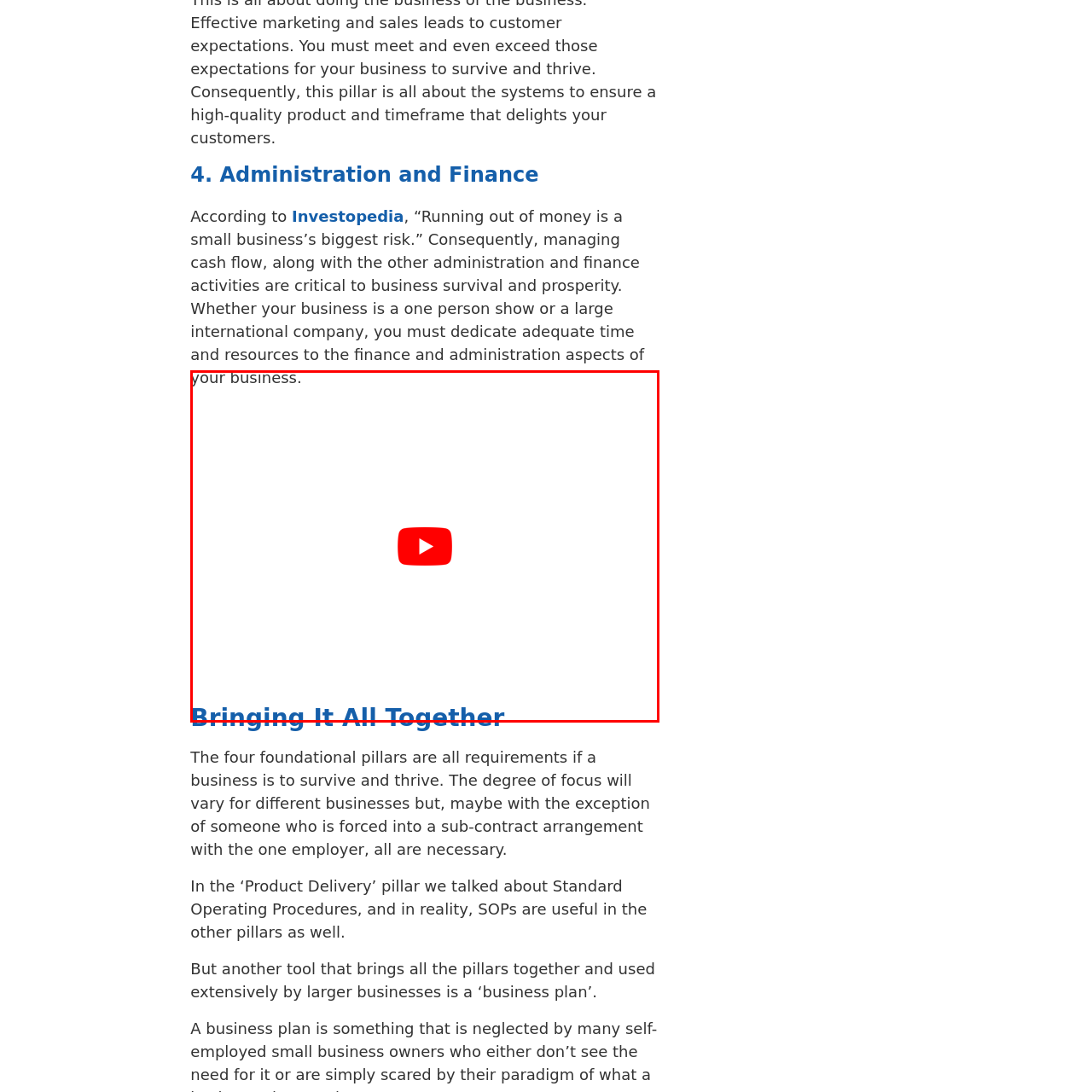Describe in detail the elements and actions shown in the image within the red-bordered area.

The image titled "Survive and Thrive" illustrates a transitional phase in business management, emphasizing the critical importance of financial and administrative practices for sustaining business viability. Positioned above the content that discusses the risks of running a business, this visual serves as a compelling introduction to the section titled "Bringing It All Together." Below the image, viewers are presented with a prominently displayed YouTube play button, indicating that there is a video resource available to further explore the themes of cash flow management and the foundational pillars of business strategy. This engaging multimedia approach aims to enhance understanding and provide practical insights into effective business management, encouraging viewers to delve deeper into how these elements interconnect for overall success.